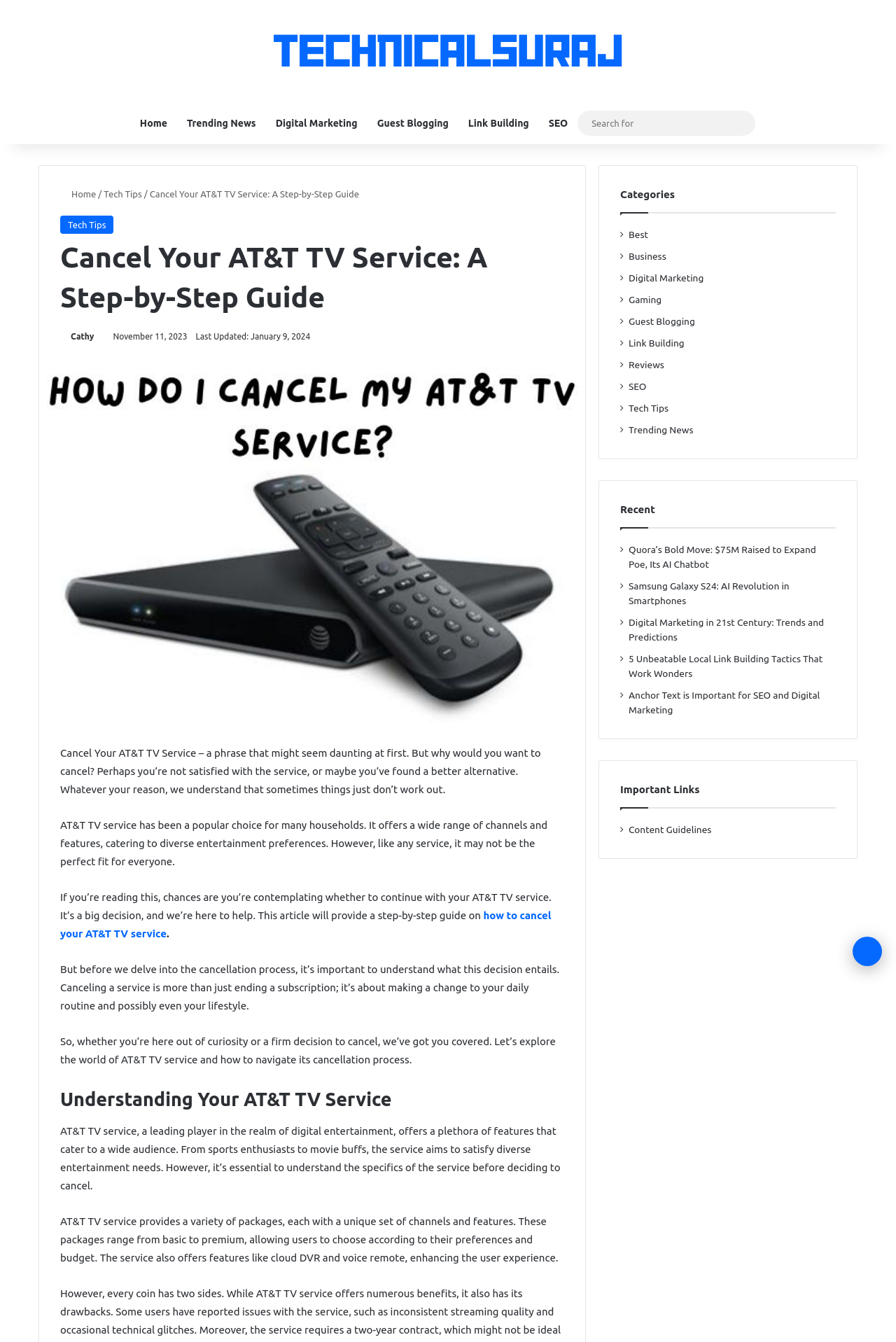Predict the bounding box of the UI element that fits this description: "Trending News".

[0.198, 0.076, 0.297, 0.107]